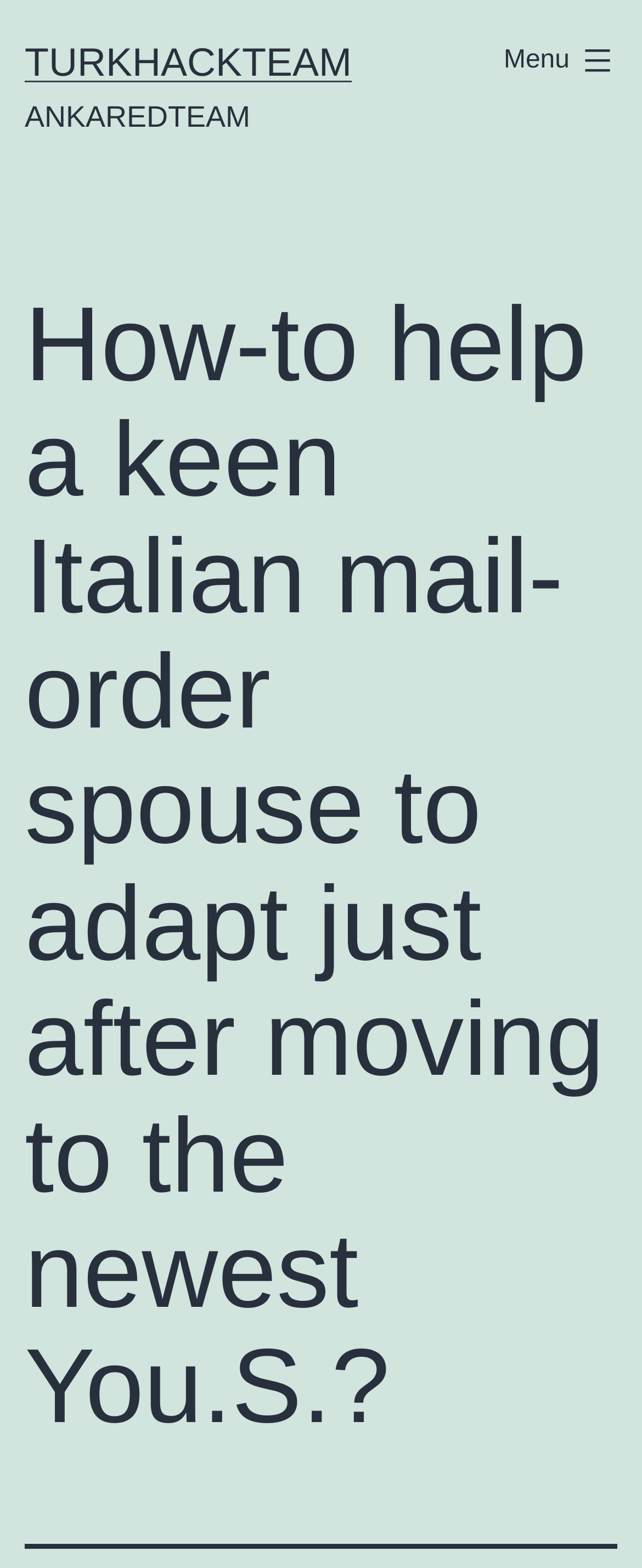Can you find and generate the webpage's heading?

How-to help a keen Italian mail-order spouse to adapt just after moving to the newest You.S.?